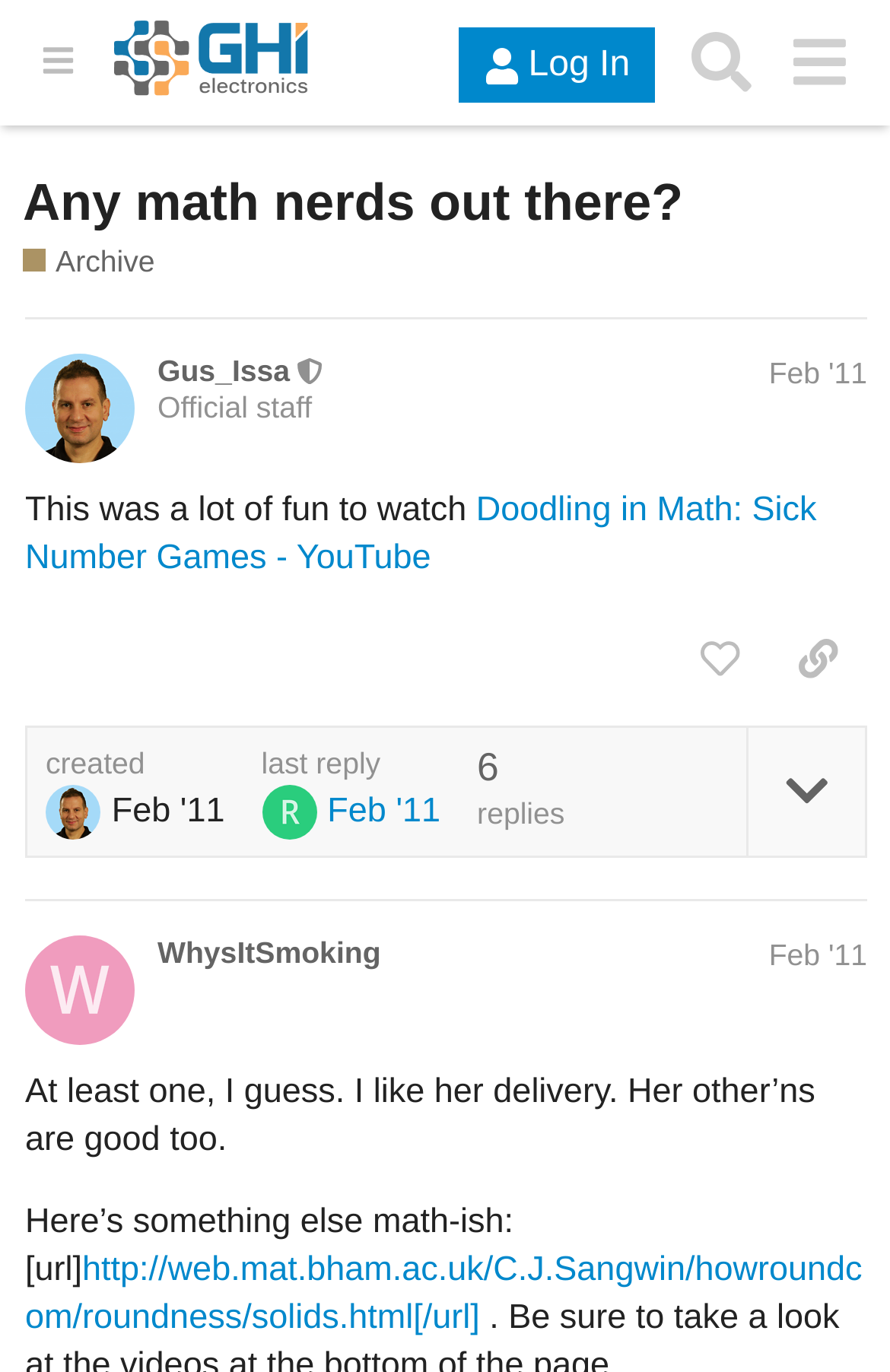Who is the moderator of the post?
Give a comprehensive and detailed explanation for the question.

The moderator of the post can be identified by looking at the post details, where it says 'Gus_Issa This user is a moderator Official staff Feb '11'. This indicates that Gus_Issa is the moderator of the post.